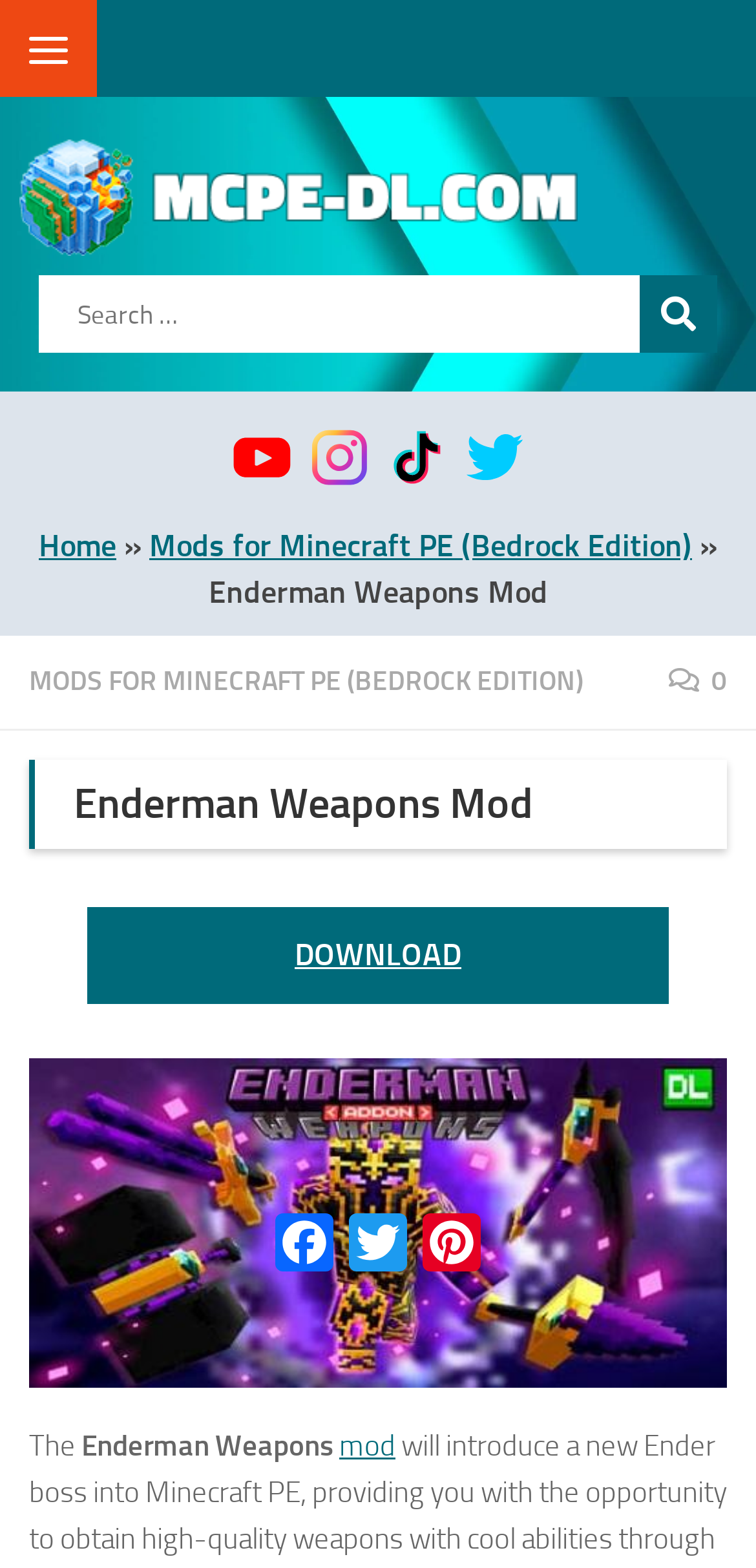Please answer the following question using a single word or phrase: 
What is the function of the 'DOWNLOAD' button?

Download the mod